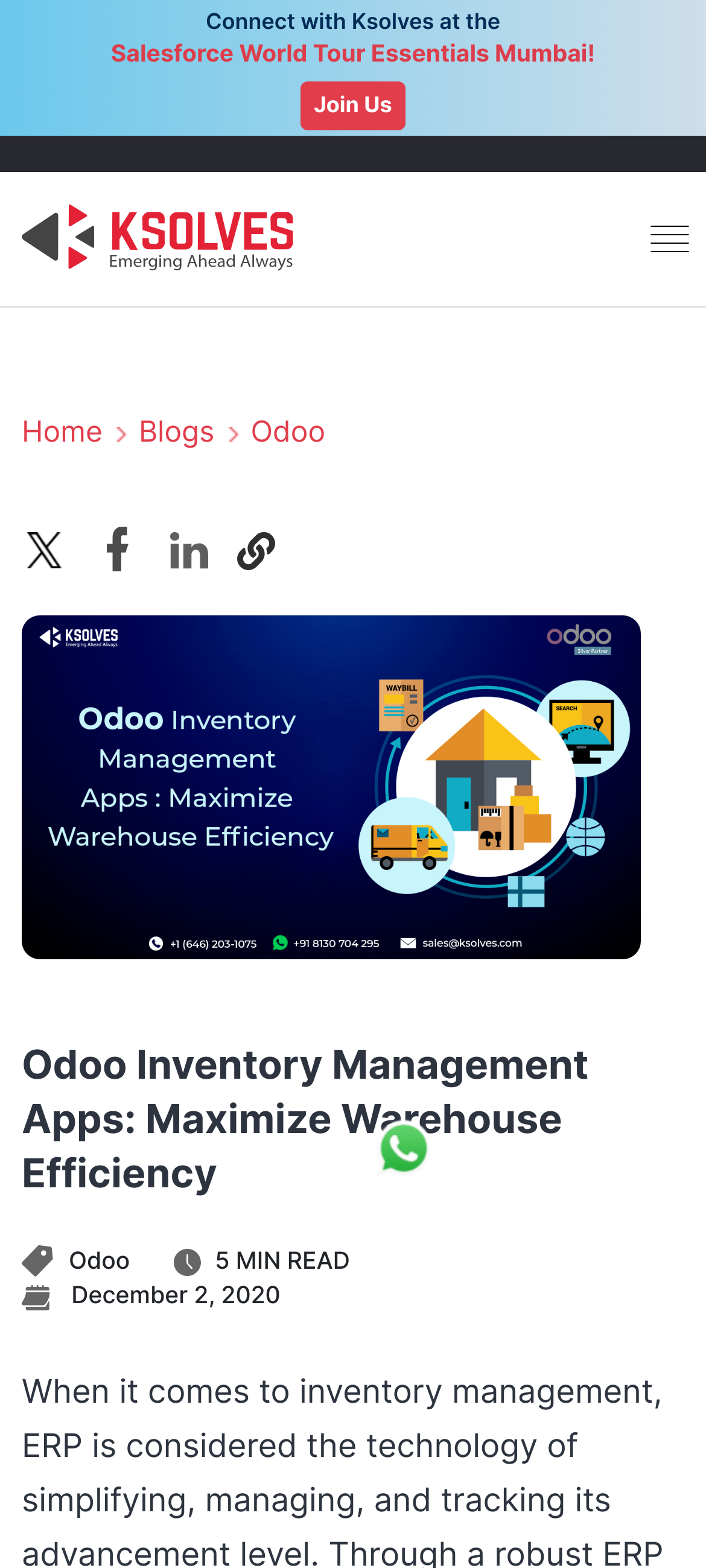Find and specify the bounding box coordinates that correspond to the clickable region for the instruction: "Connect with Ksolves".

[0.291, 0.005, 0.709, 0.022]